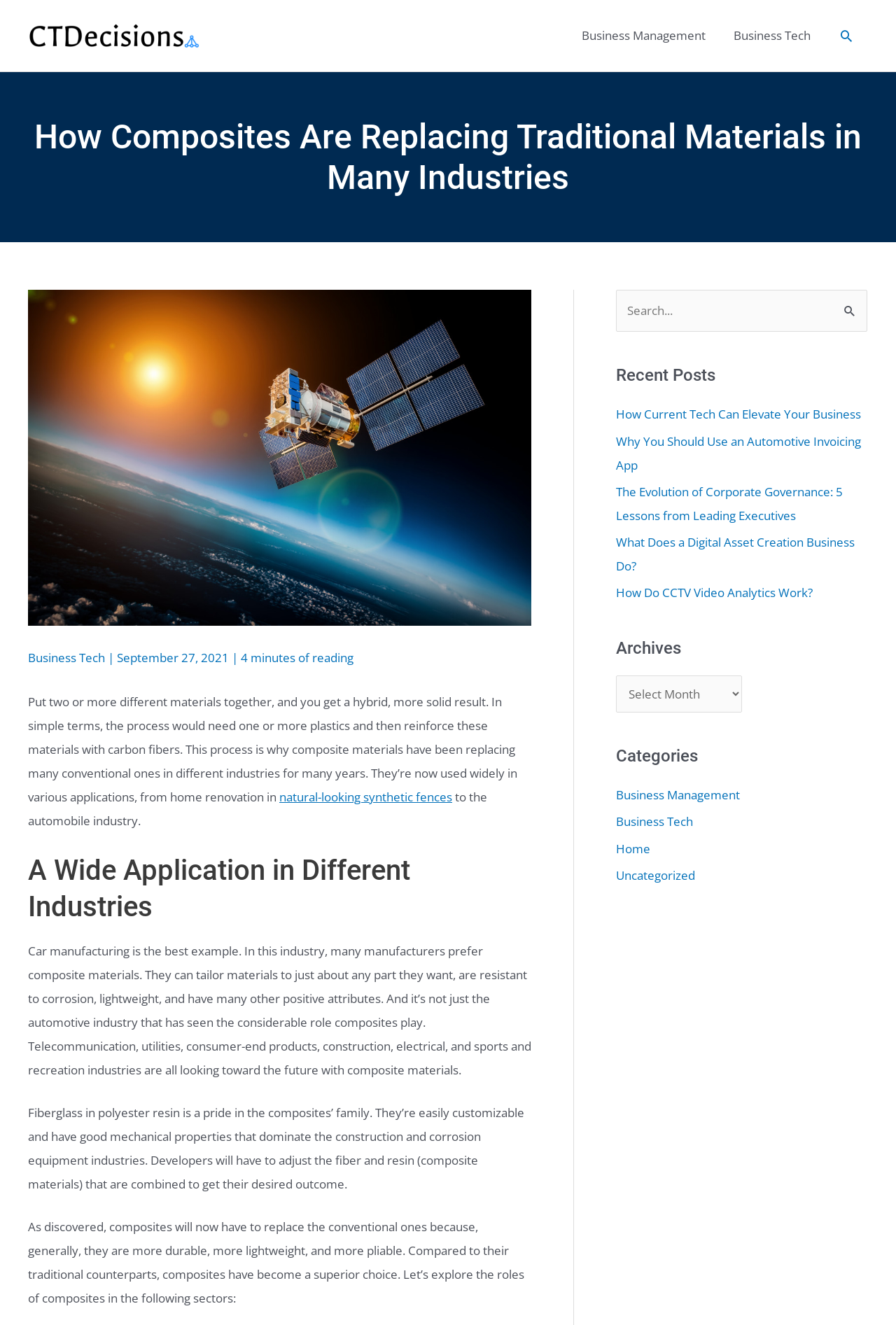Kindly determine the bounding box coordinates for the clickable area to achieve the given instruction: "Read the recent post 'How Current Tech Can Elevate Your Business'".

[0.688, 0.307, 0.961, 0.319]